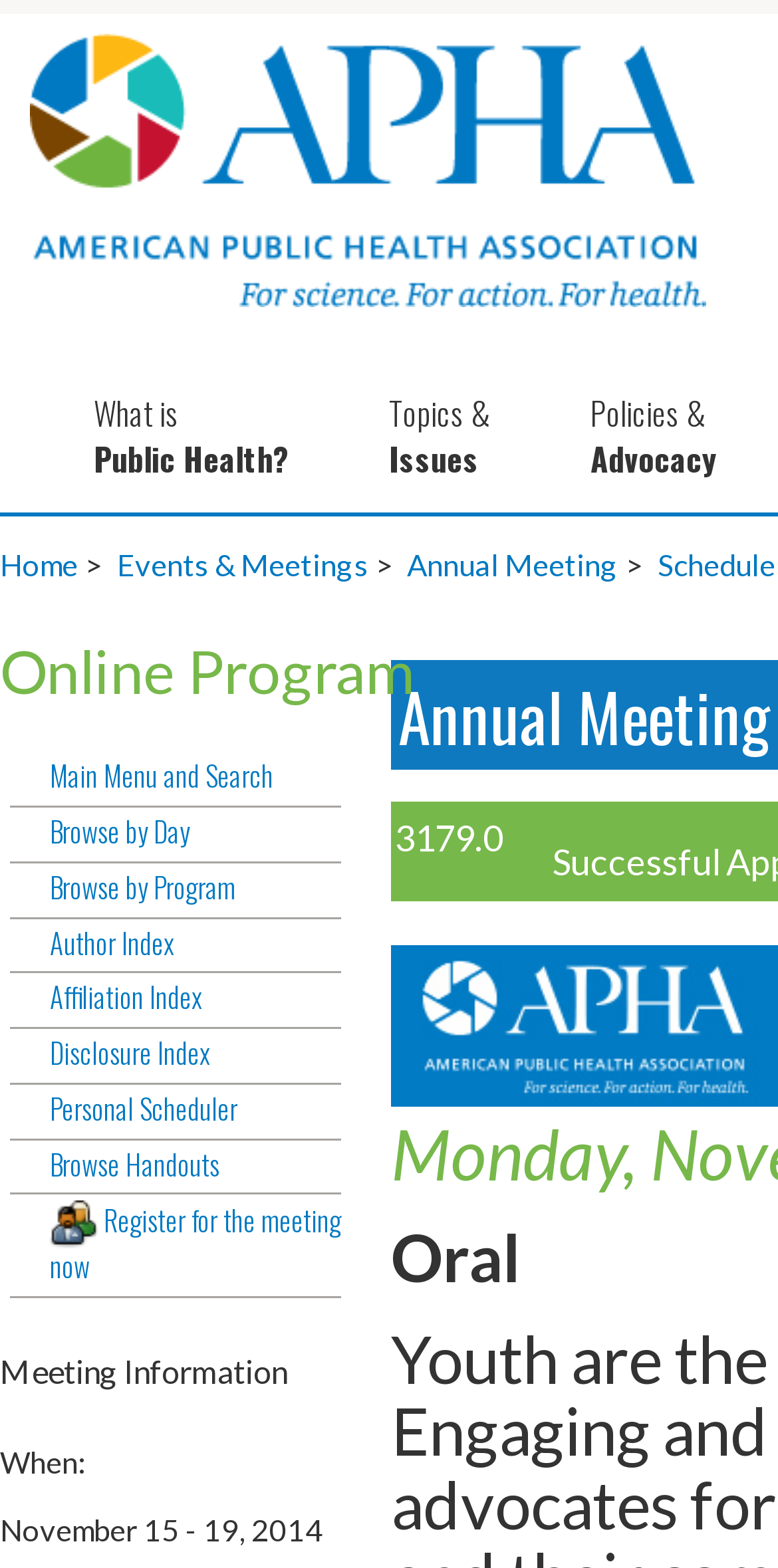What type of image is above the 'What is Public Health?' link?
Answer the question with as much detail as you can, using the image as a reference.

I found an image element with no OCR text or description above the 'What is Public Health?' link, indicating that it is an image.